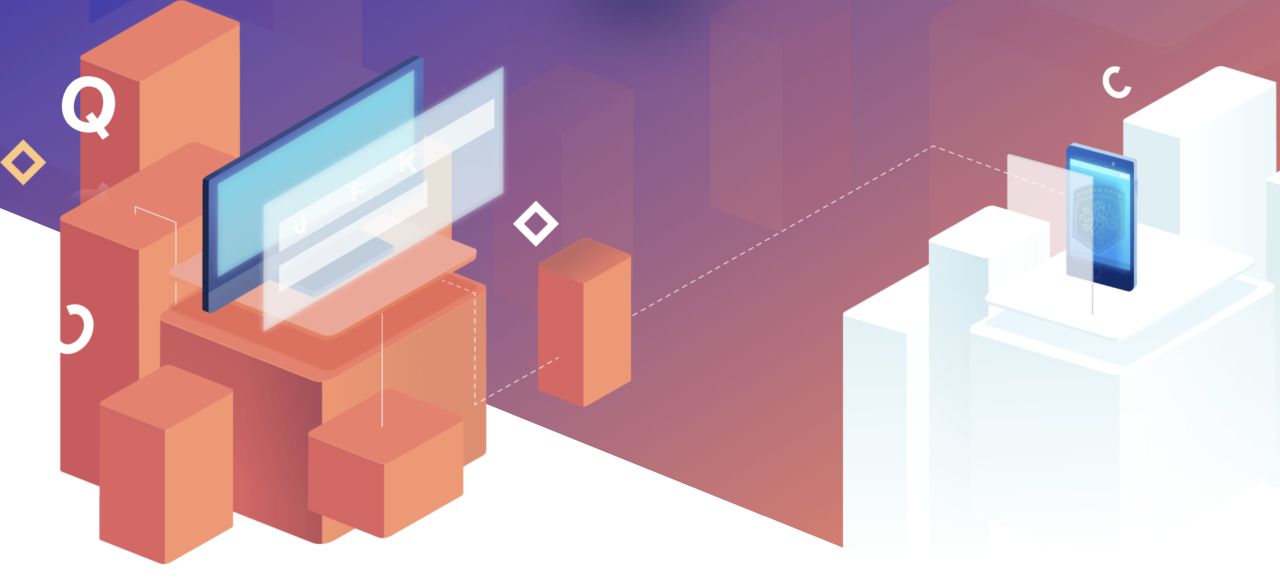What is the dominant color of the geometric shapes?
Using the image as a reference, give an elaborate response to the question.

The geometric shapes surrounding the computer monitor are predominantly in shades of orange and coral, which give a sense of dimensionality and depth to the image.